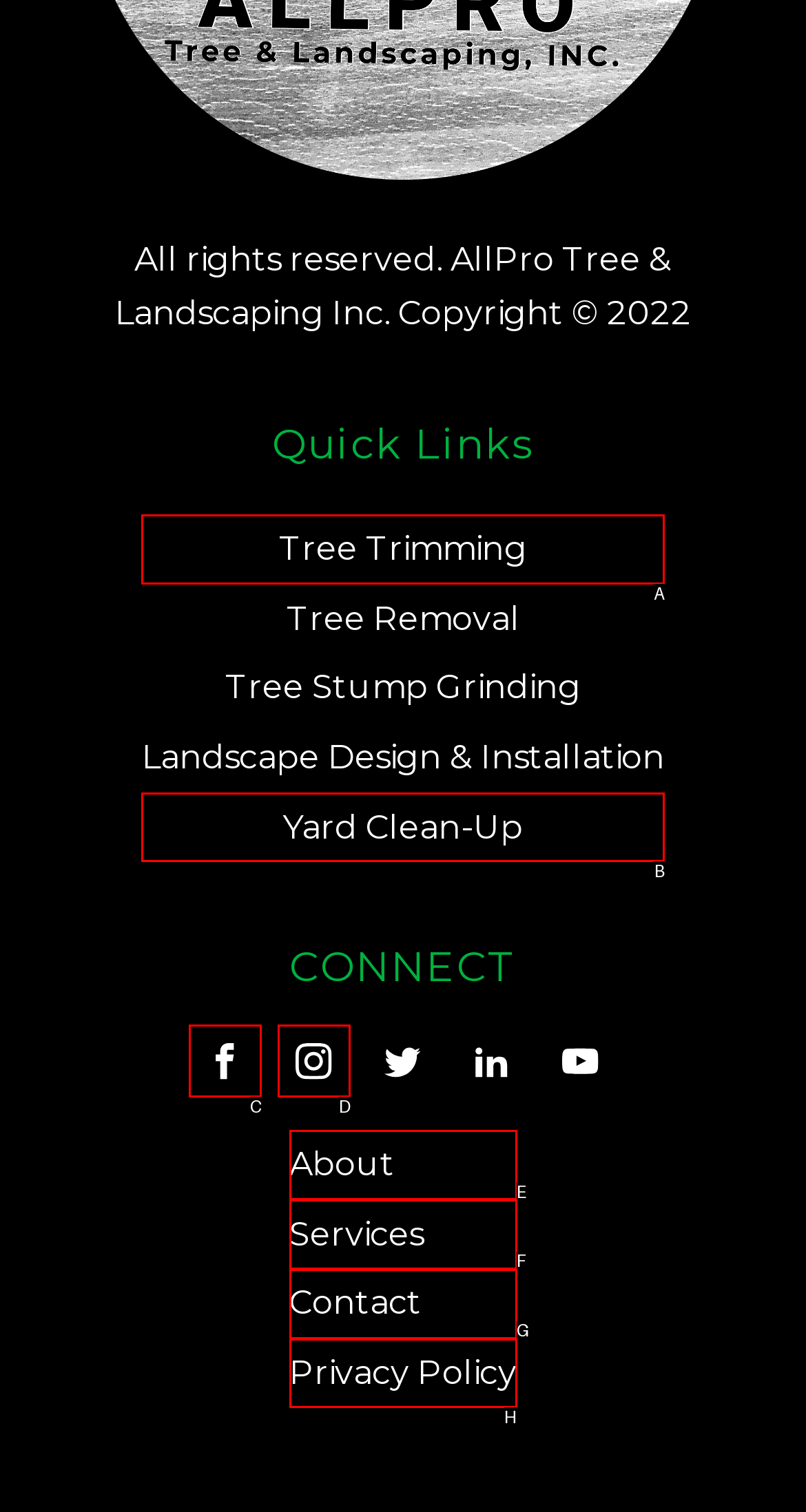Based on the given description: Yard Clean-Up, determine which HTML element is the best match. Respond with the letter of the chosen option.

B